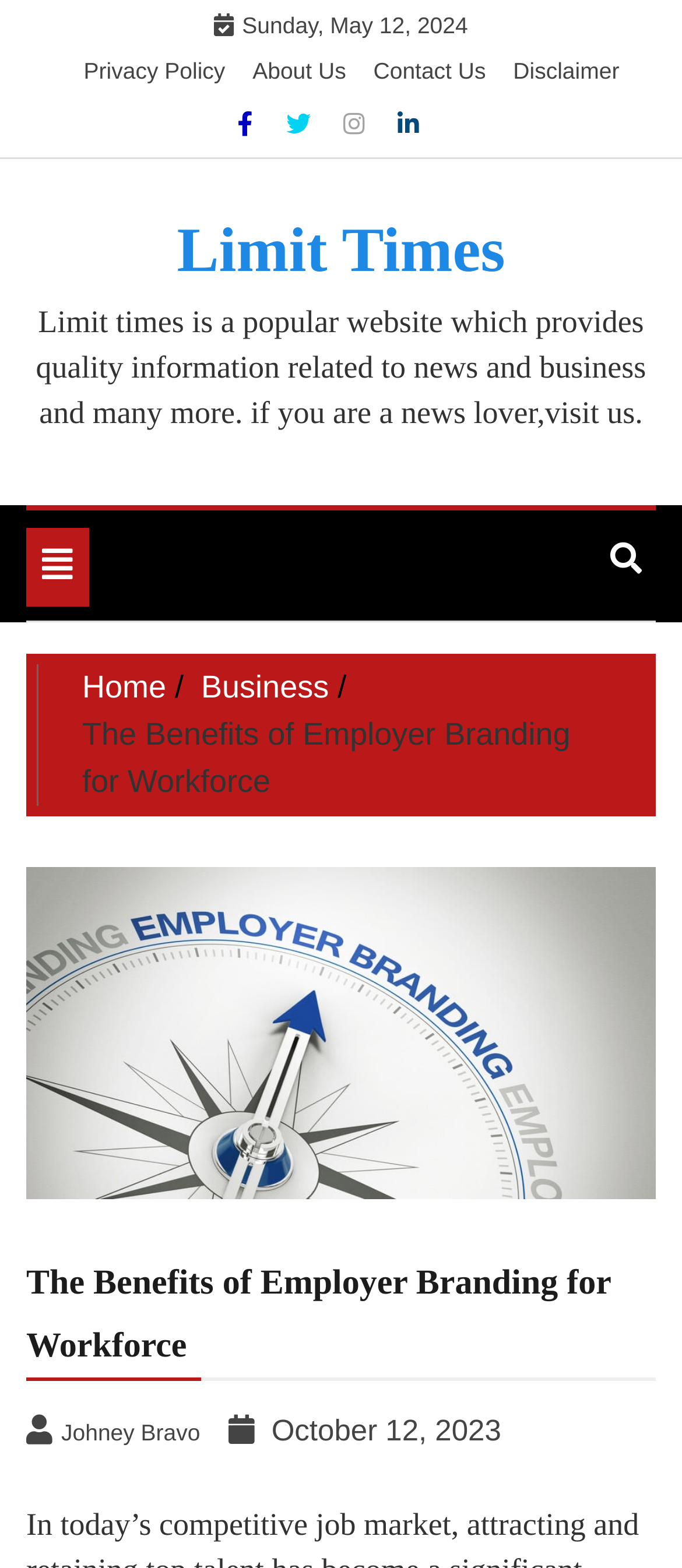Produce an elaborate caption capturing the essence of the webpage.

The webpage is about the benefits of employer branding for workforce, with a focus on attracting top talent, boosting engagement, and fostering organizational success. 

At the top left of the page, there is a navigation menu with links to "Home" and "Business". Below this, there is a heading that reads "The Benefits of Employer Branding for Workforce". 

To the right of the navigation menu, there is a section with links to social media platforms, including Facebook, Twitter, Instagram, and LinkedIn. 

Above the main content, there is a date displayed, "Sunday, May 12, 2024", and a brief description of the website, "Limit times is a popular website which provides quality information related to news and business and many more. if you are a news lover,visit us." 

The main content is divided into sections, with a heading that reads "The Benefits of Employer Branding for Workforce" again. Below this, there is an image related to the topic, and a link to the same topic. 

At the bottom of the page, there are links to "Privacy Policy", "About Us", "Contact Us", and "Disclaimer". There is also a link to the website's name, "Limit Times", and a button to toggle navigation.